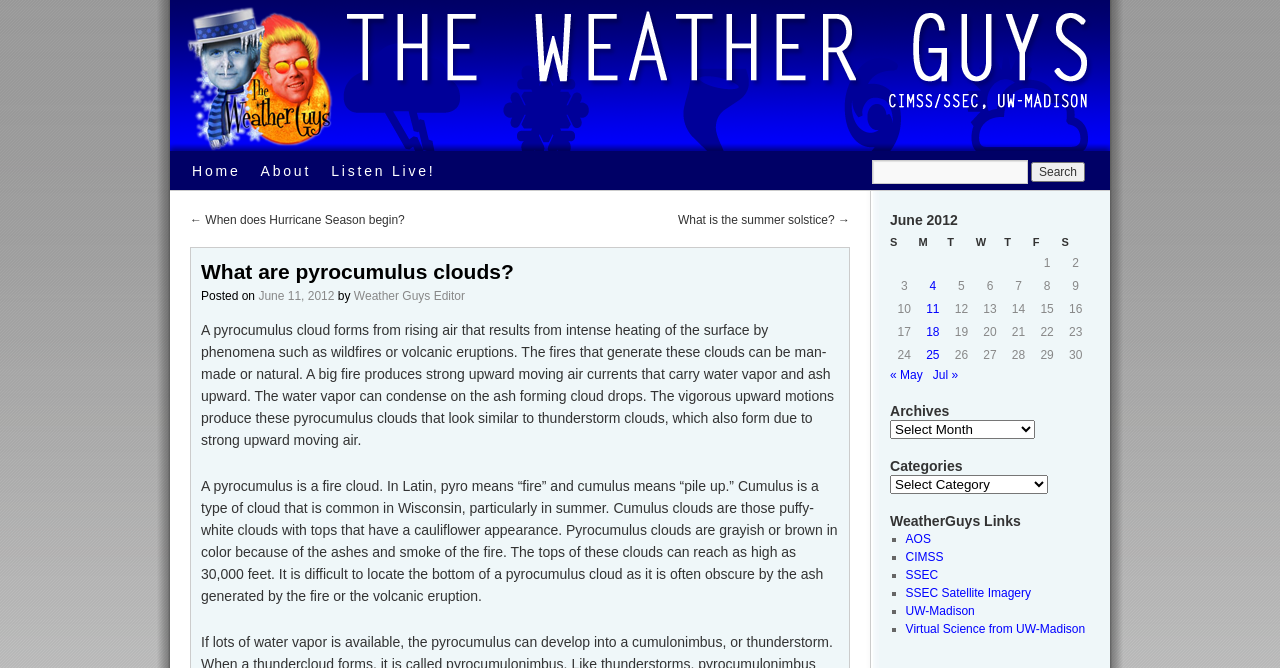Determine the bounding box for the described UI element: "About".

[0.196, 0.228, 0.251, 0.284]